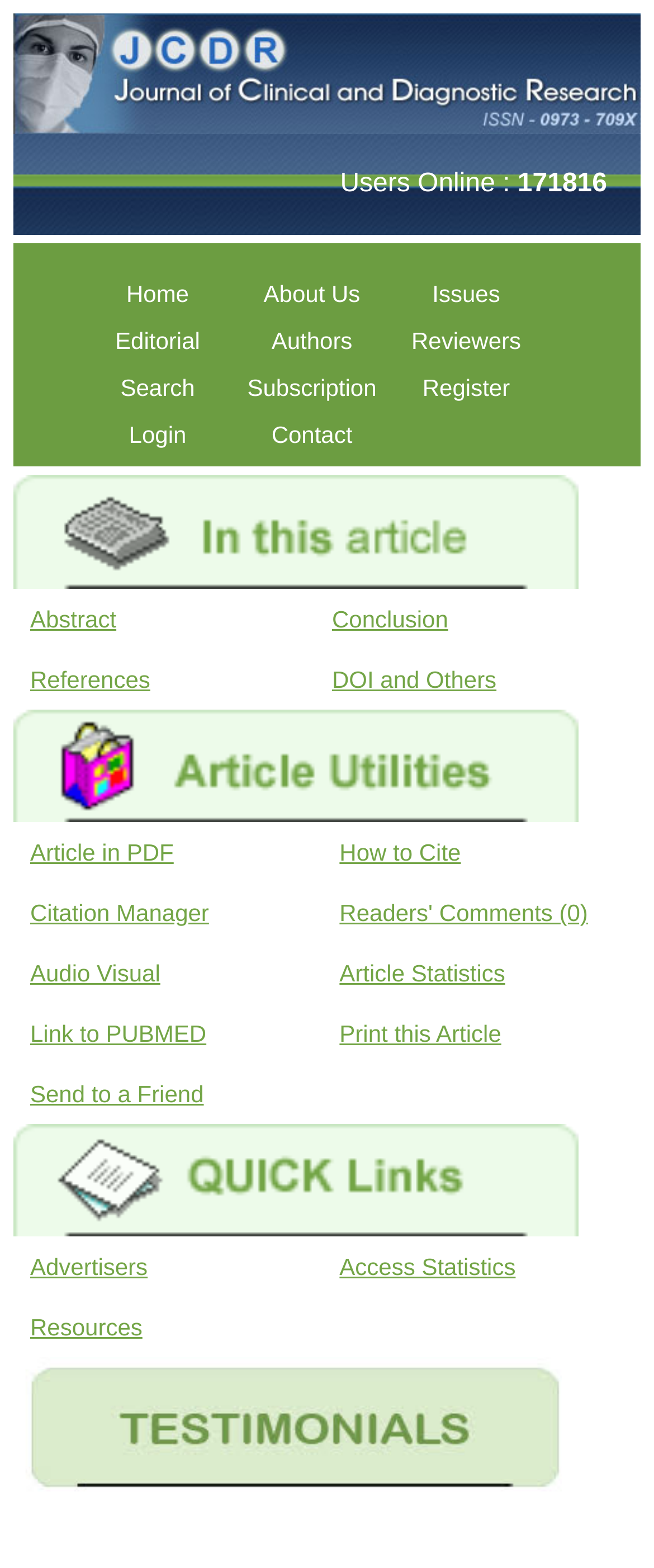Please identify the coordinates of the bounding box that should be clicked to fulfill this instruction: "register for an account".

[0.646, 0.239, 0.78, 0.256]